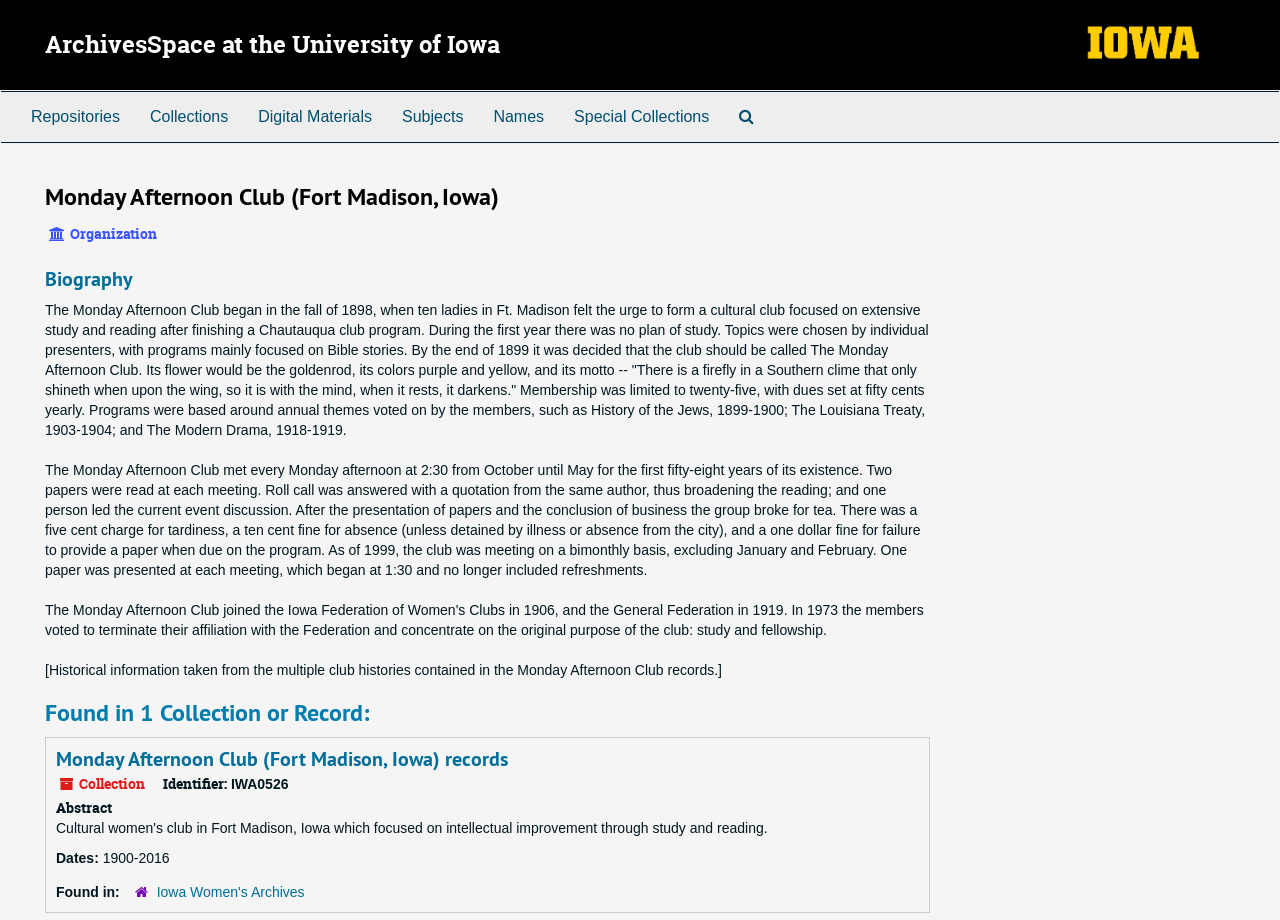Using the description: "Search The Archives", identify the bounding box of the corresponding UI element in the screenshot.

[0.566, 0.1, 0.601, 0.154]